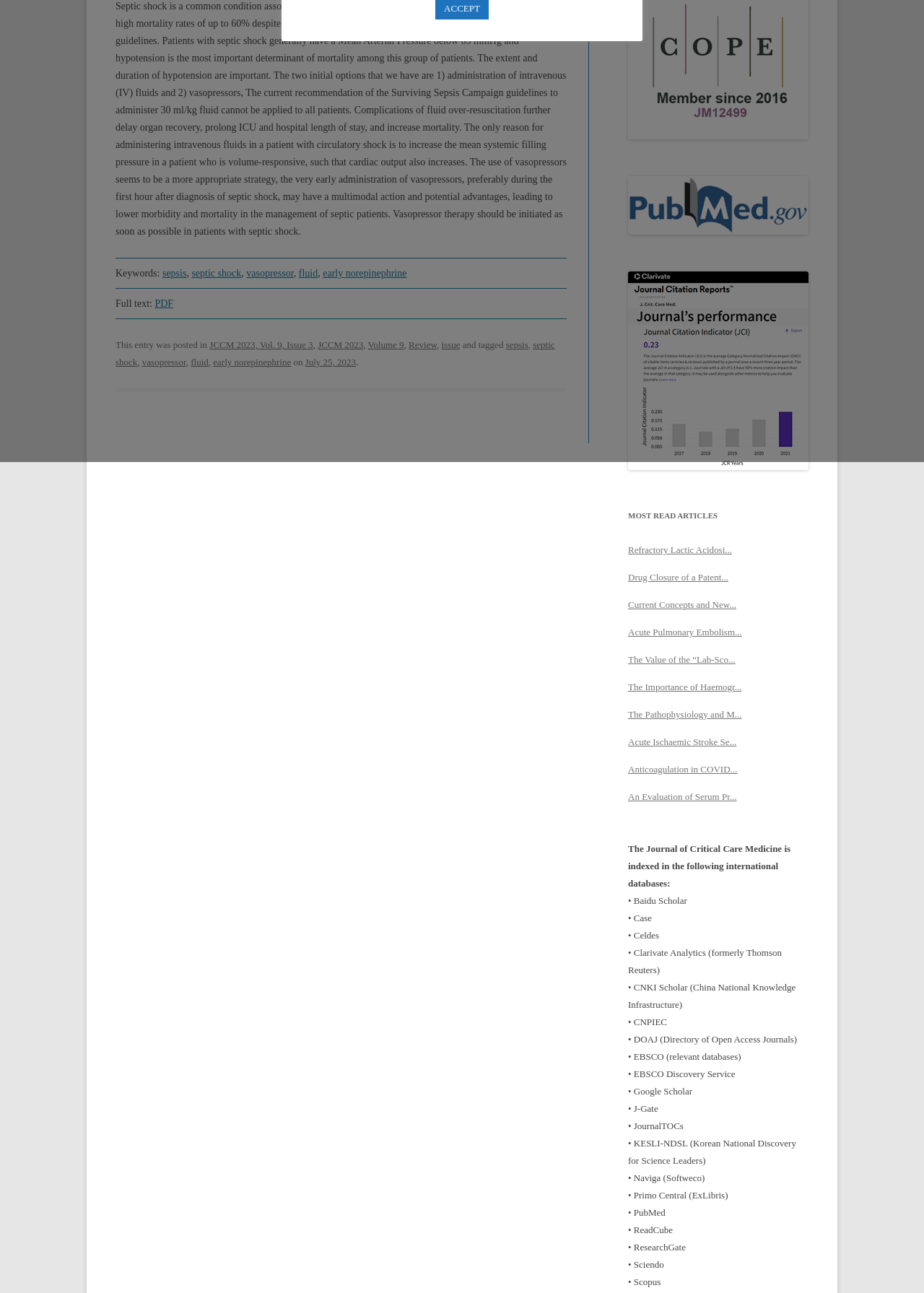Return the bounding box coordinates of the UI element that corresponds to this description: "Acute Ischaemic Stroke Se...". The coordinates must be given as four float numbers in the range of 0 and 1, [left, top, right, bottom].

[0.68, 0.569, 0.797, 0.578]